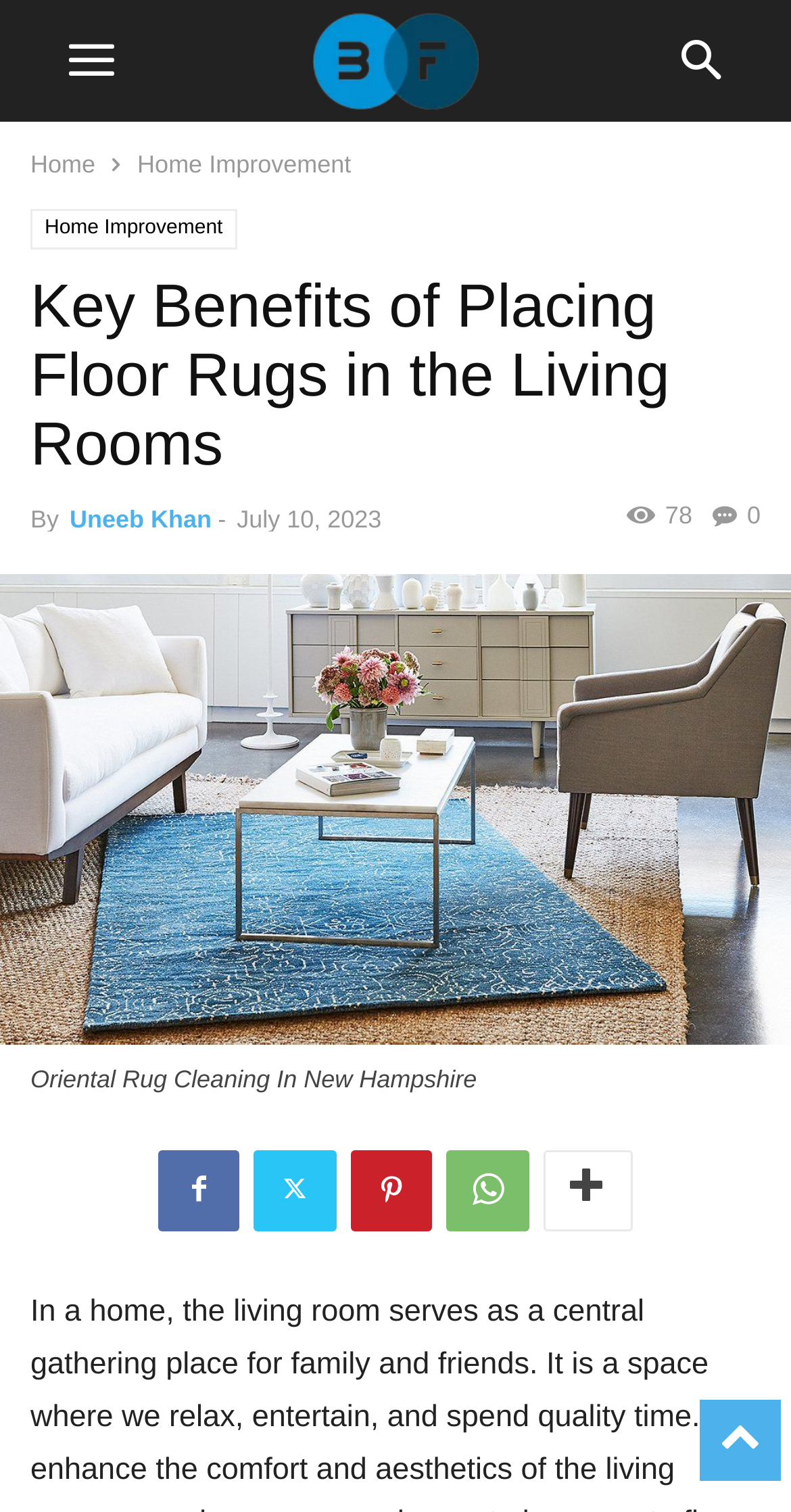What is the date of the article?
Using the image as a reference, answer with just one word or a short phrase.

July 10, 2023